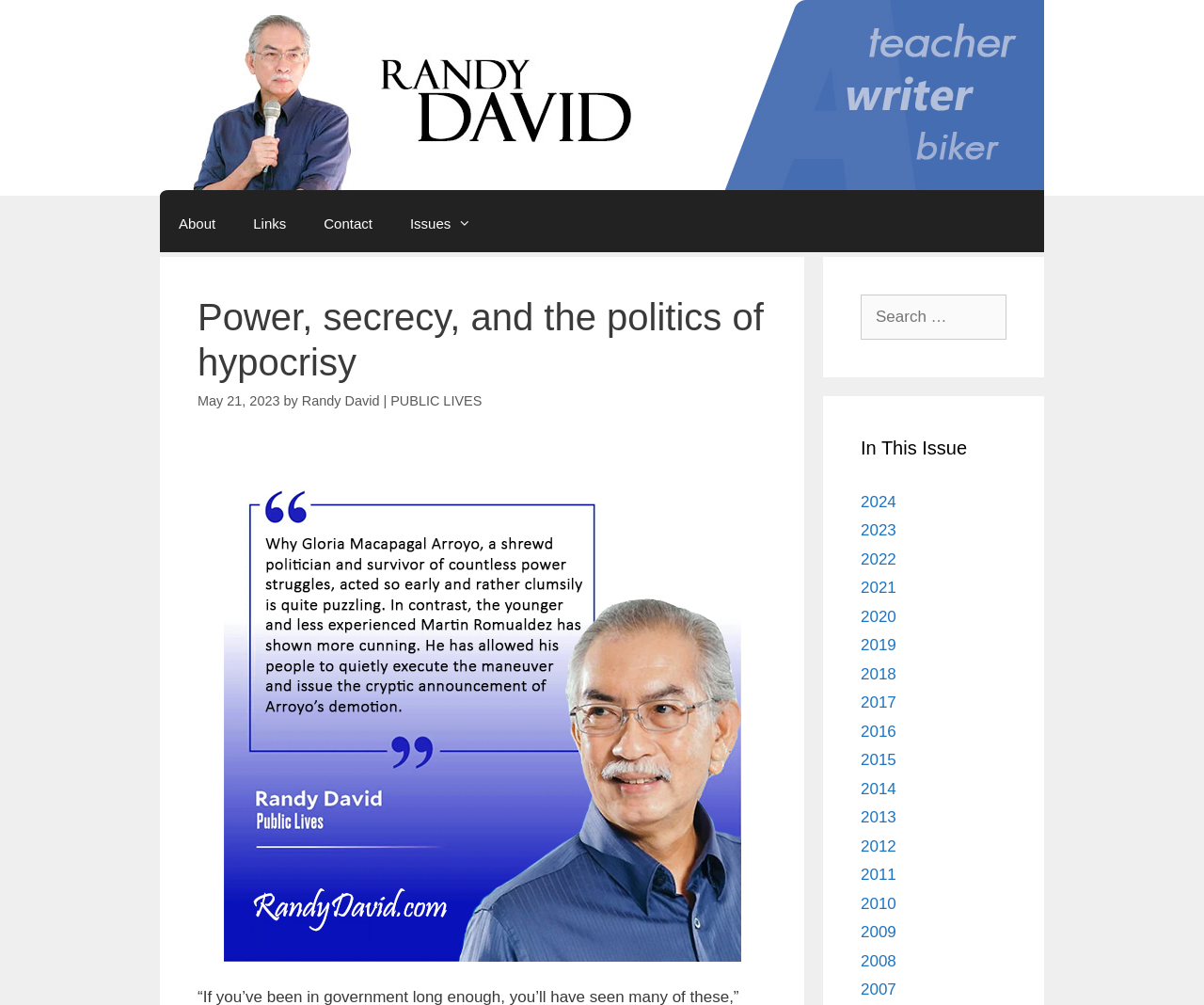Observe the image and answer the following question in detail: What is the category of the article 'Power, secrecy, and the politics of hypocrisy'?

The article 'Power, secrecy, and the politics of hypocrisy' is categorized under 'Issues' as indicated by the link 'Issues ' in the navigation section.